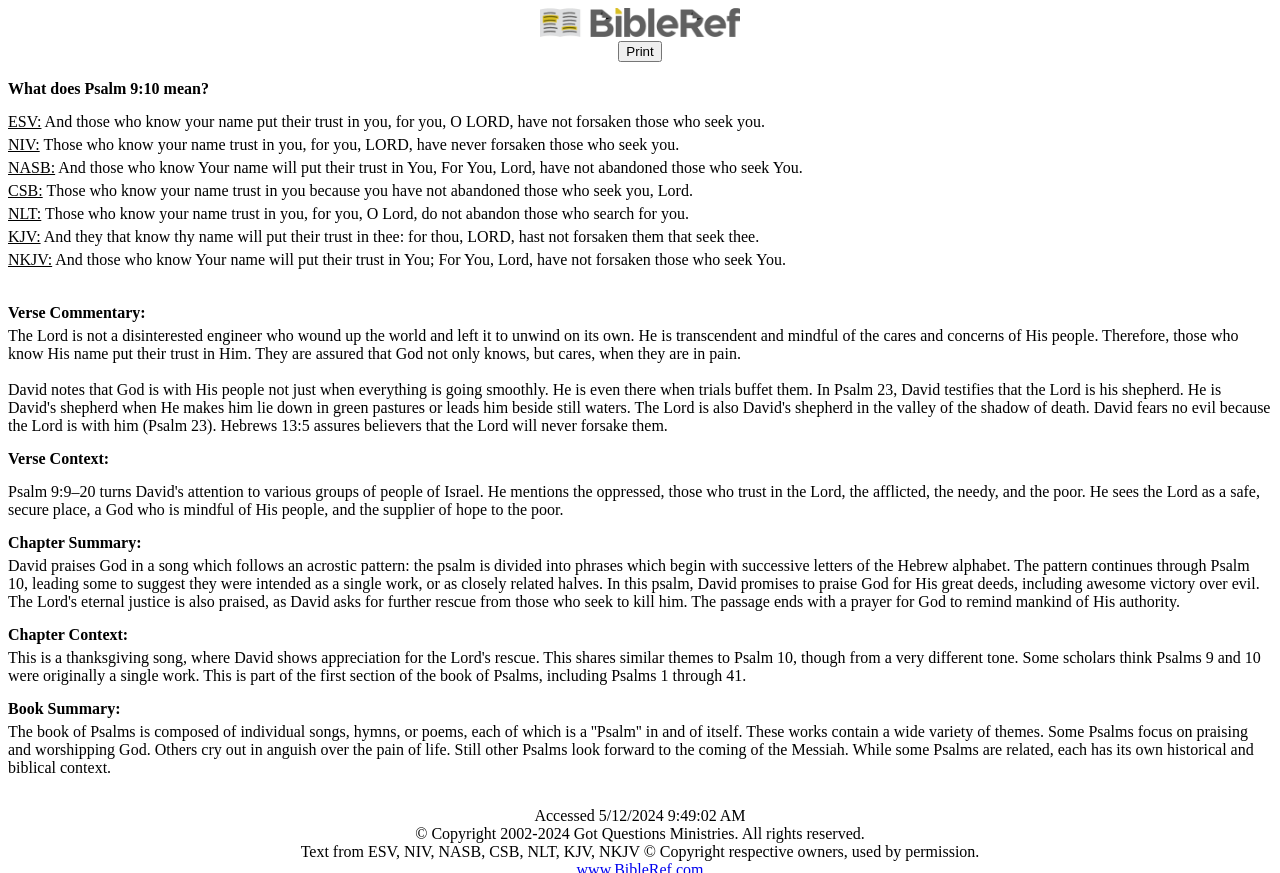Please provide a detailed answer to the question below by examining the image:
What is the purpose of the 'Print' button?

I can see that there is a 'Print' button on the webpage, which suggests that its purpose is to allow users to print the content of the webpage, likely for offline reading or reference.